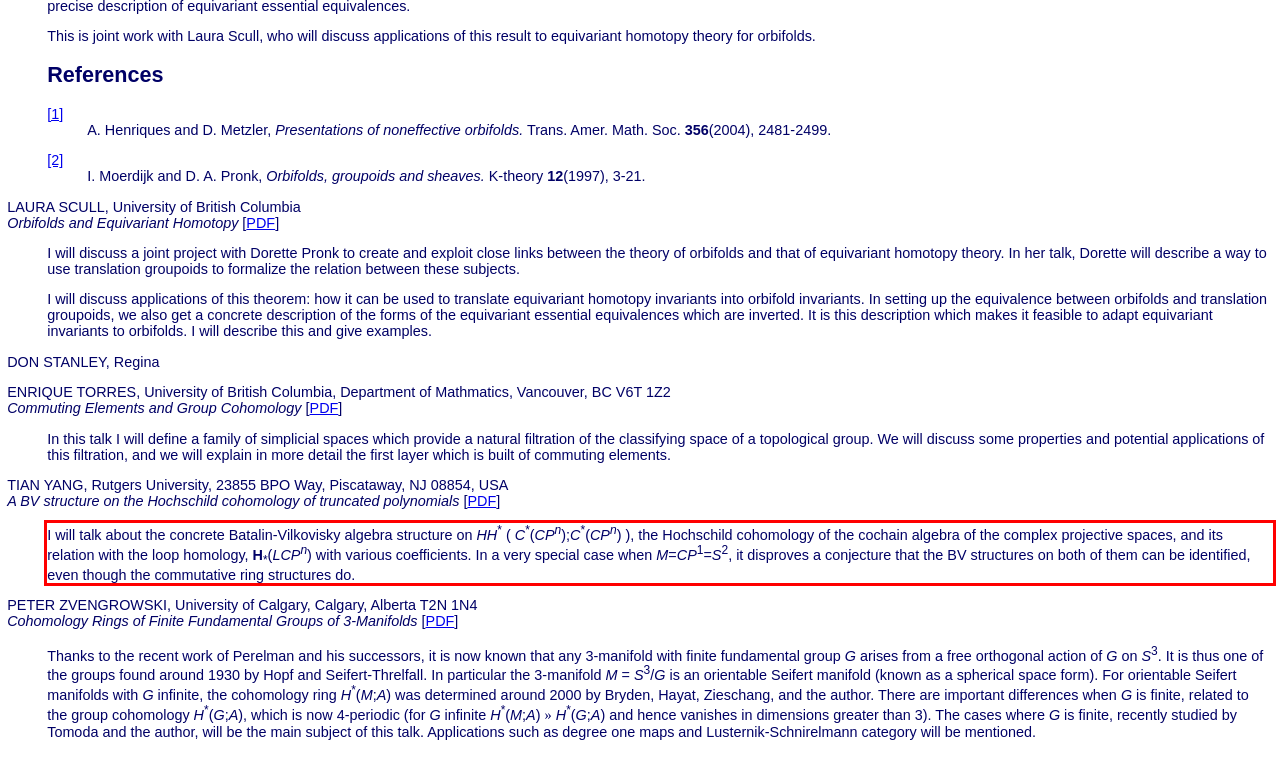Review the webpage screenshot provided, and perform OCR to extract the text from the red bounding box.

I will talk about the concrete Batalin-Vilkovisky algebra structure on HH* ( C*(CPn);C*(CPn) ), the Hochschild cohomology of the cochain algebra of the complex projective spaces, and its relation with the loop homology, H*(LCPn) with various coefficients. In a very special case when M=CP1=S2, it disproves a conjecture that the BV structures on both of them can be identified, even though the commutative ring structures do.